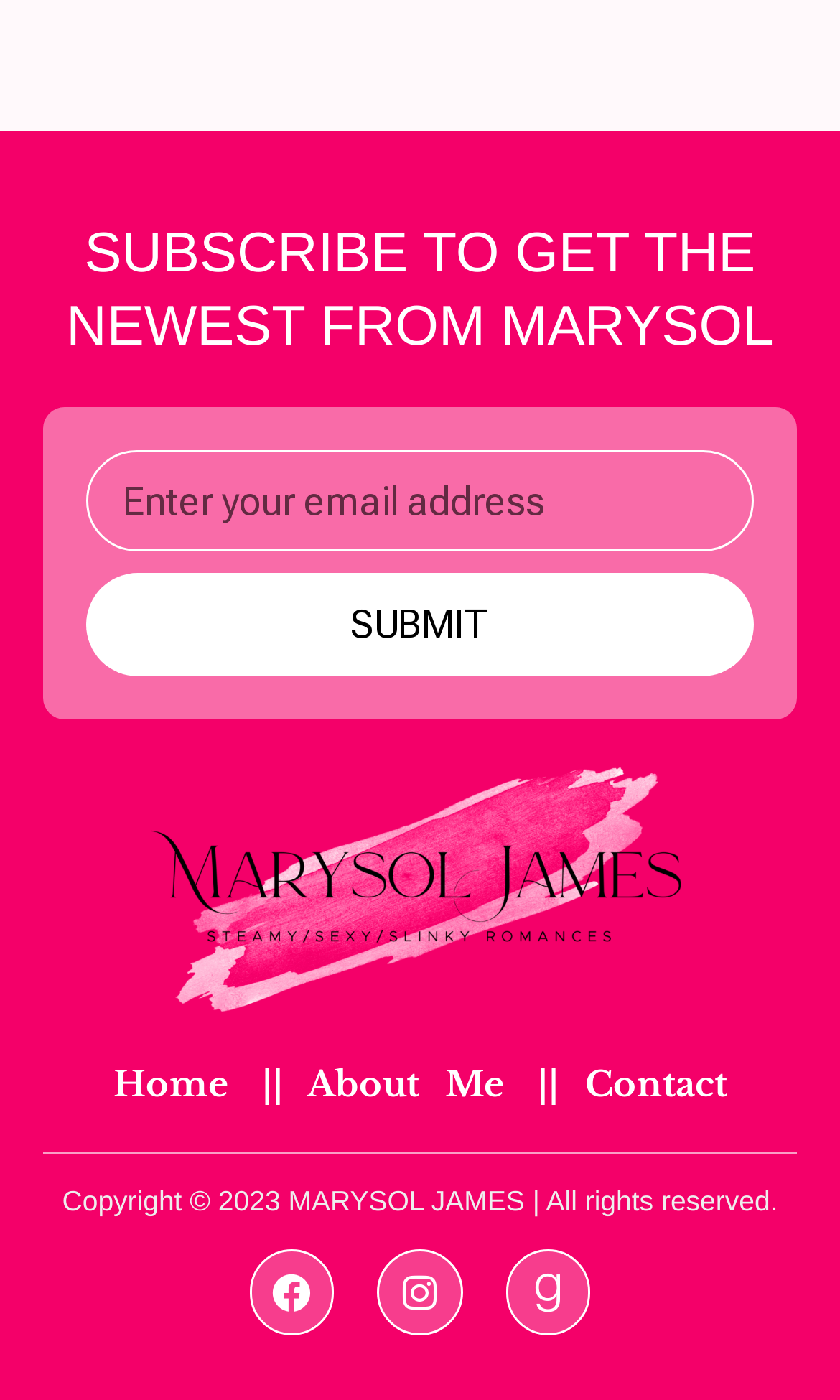Locate the bounding box coordinates of the element you need to click to accomplish the task described by this instruction: "Click the SUBMIT button".

[0.103, 0.409, 0.897, 0.483]